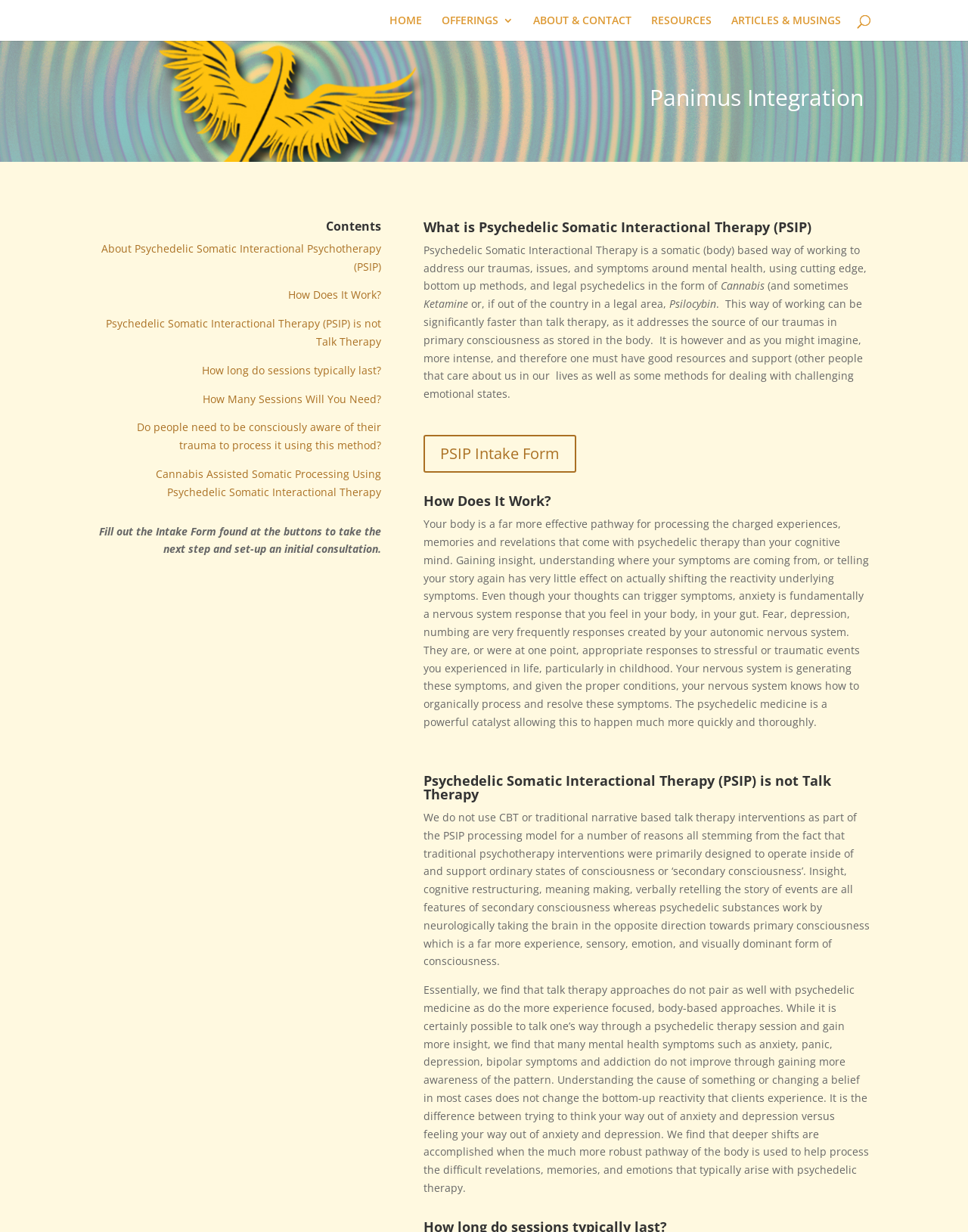Please locate the bounding box coordinates of the element that should be clicked to complete the given instruction: "Fill out the PSIP Intake Form".

[0.438, 0.353, 0.595, 0.384]